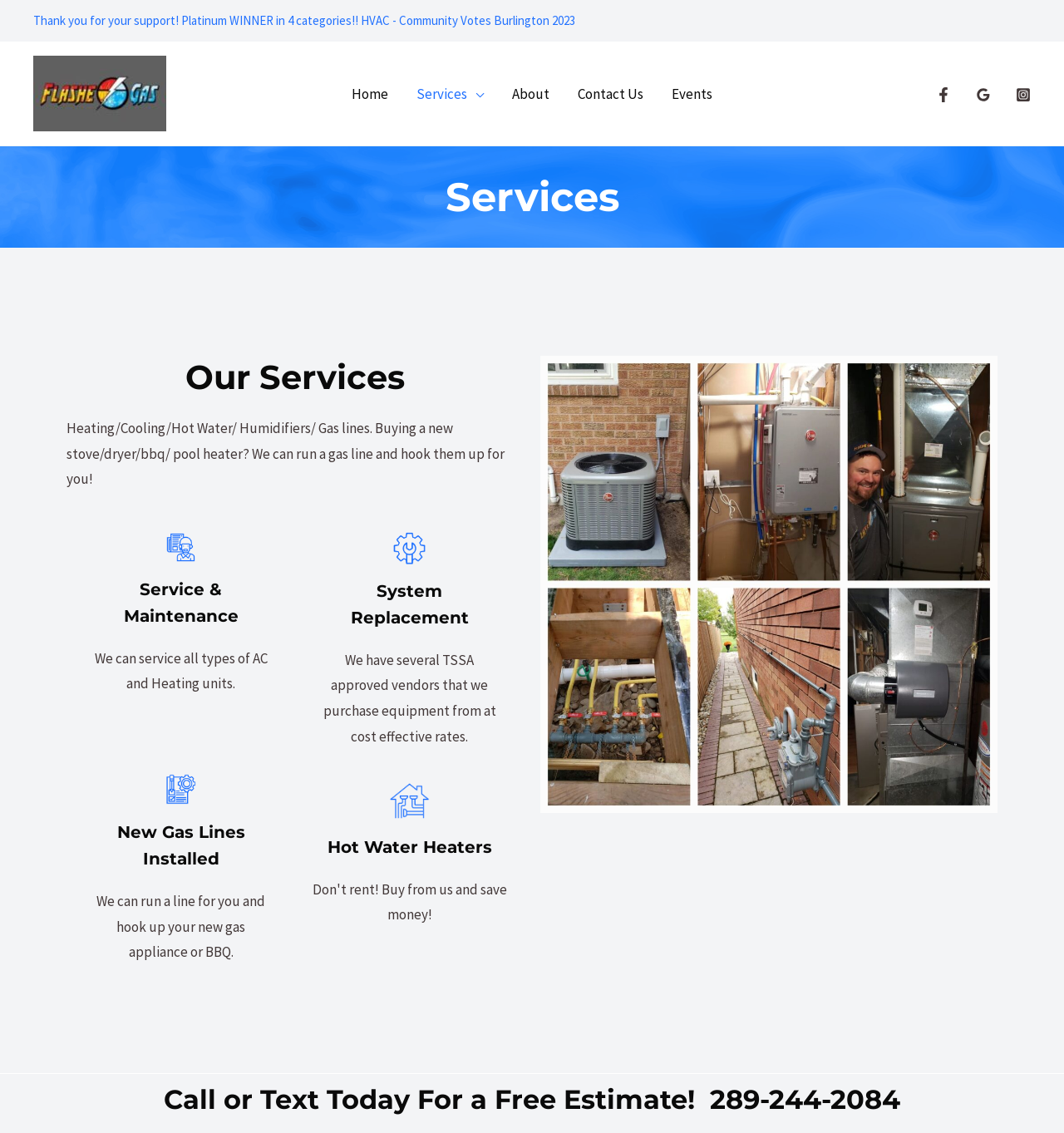Determine the bounding box coordinates of the clickable element to complete this instruction: "Read more about 'System Replacement'". Provide the coordinates in the format of four float numbers between 0 and 1, [left, top, right, bottom].

[0.301, 0.51, 0.469, 0.557]